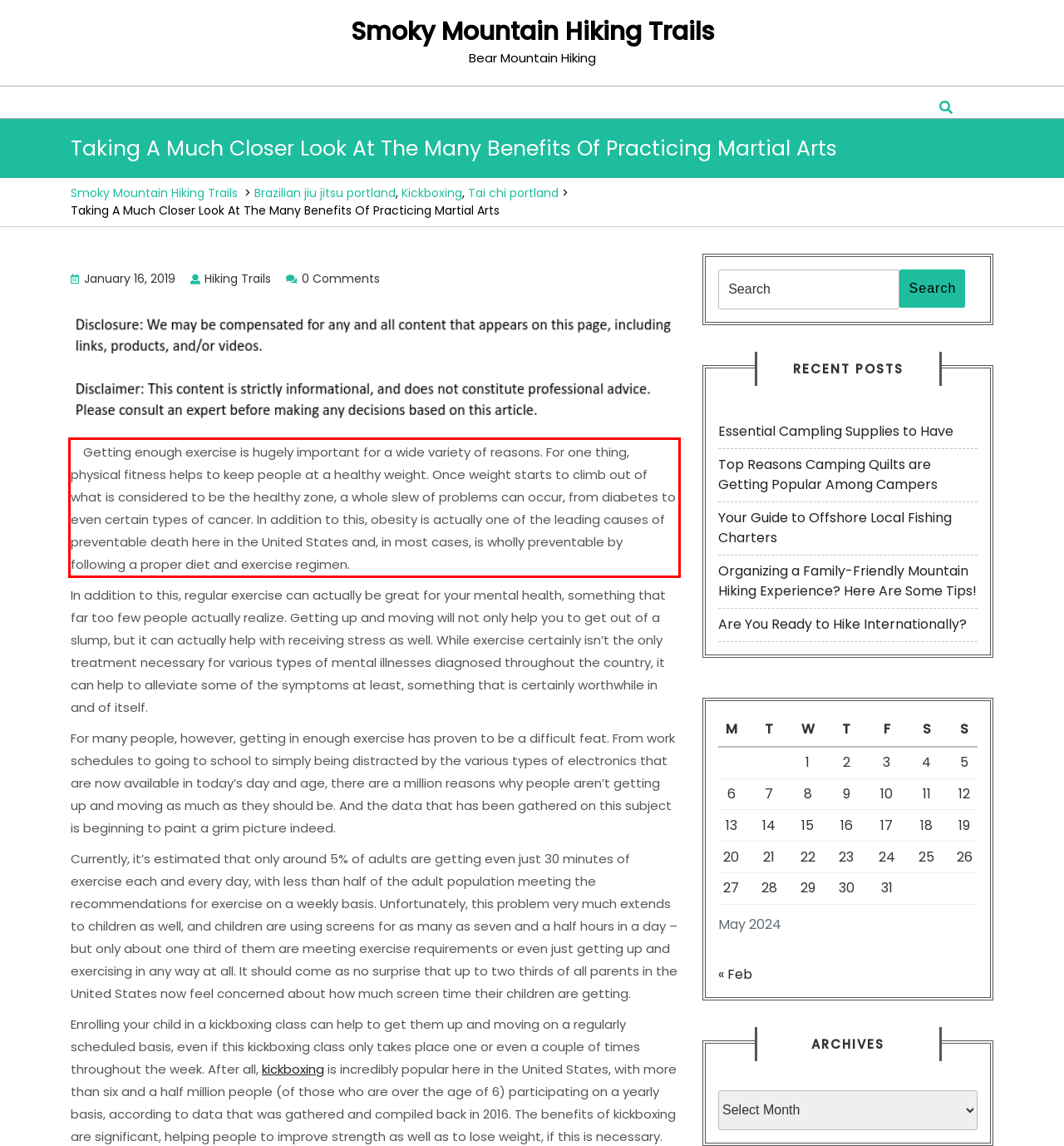Please extract the text content from the UI element enclosed by the red rectangle in the screenshot.

Getting enough exercise is hugely important for a wide variety of reasons. For one thing, physical fitness helps to keep people at a healthy weight. Once weight starts to climb out of what is considered to be the healthy zone, a whole slew of problems can occur, from diabetes to even certain types of cancer. In addition to this, obesity is actually one of the leading causes of preventable death here in the United States and, in most cases, is wholly preventable by following a proper diet and exercise regimen.